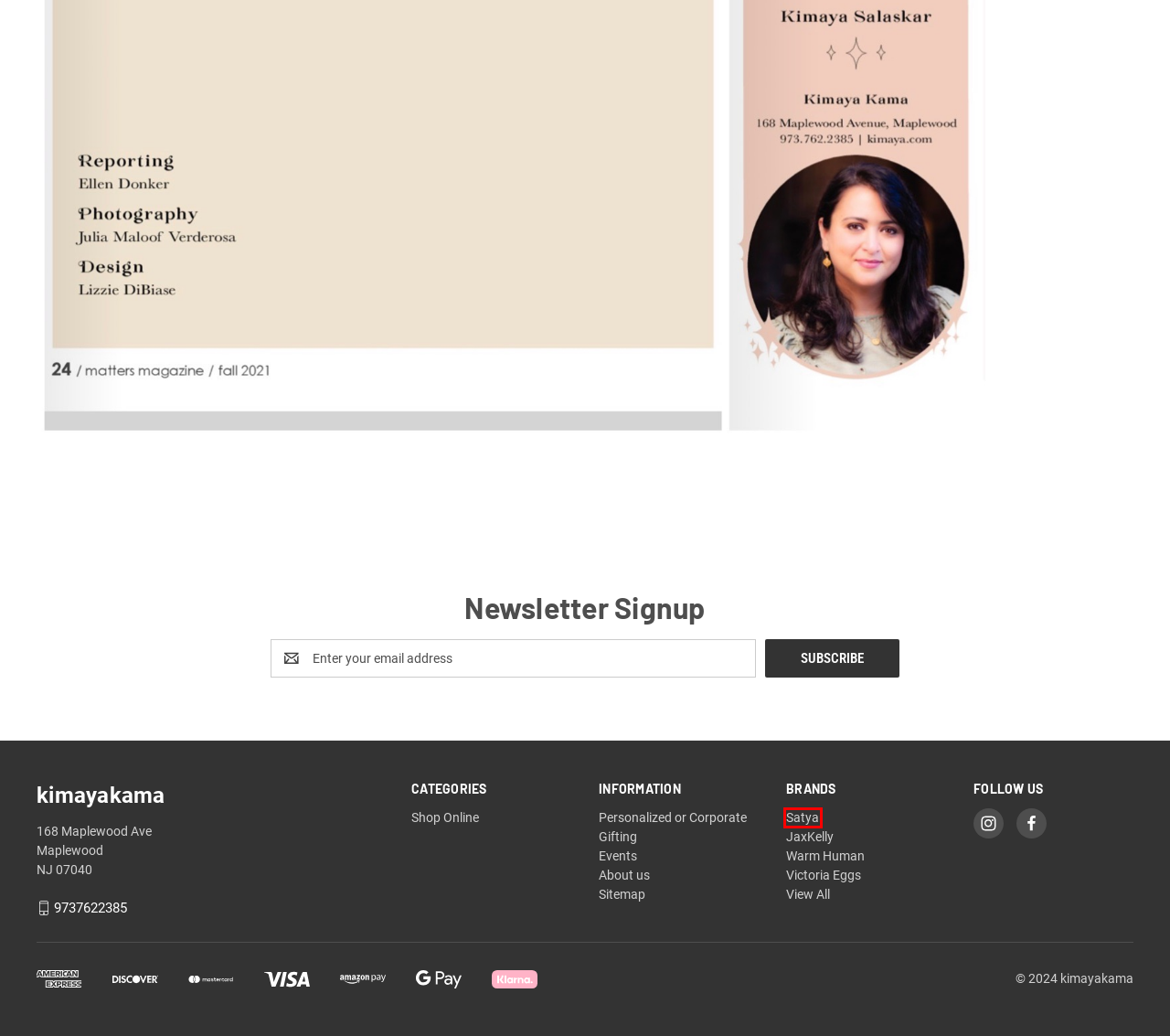You have a screenshot of a webpage, and a red bounding box highlights an element. Select the webpage description that best fits the new page after clicking the element within the bounding box. Options are:
A. JaxKelly Products - kimayakama
B. Satya Products - kimayakama
C. Contact us
D. kimayakama
E. Warm Human Products - kimayakama
F. Victoria Eggs Products - kimayakama
G. kimayakama Brands
H. Store Details

B